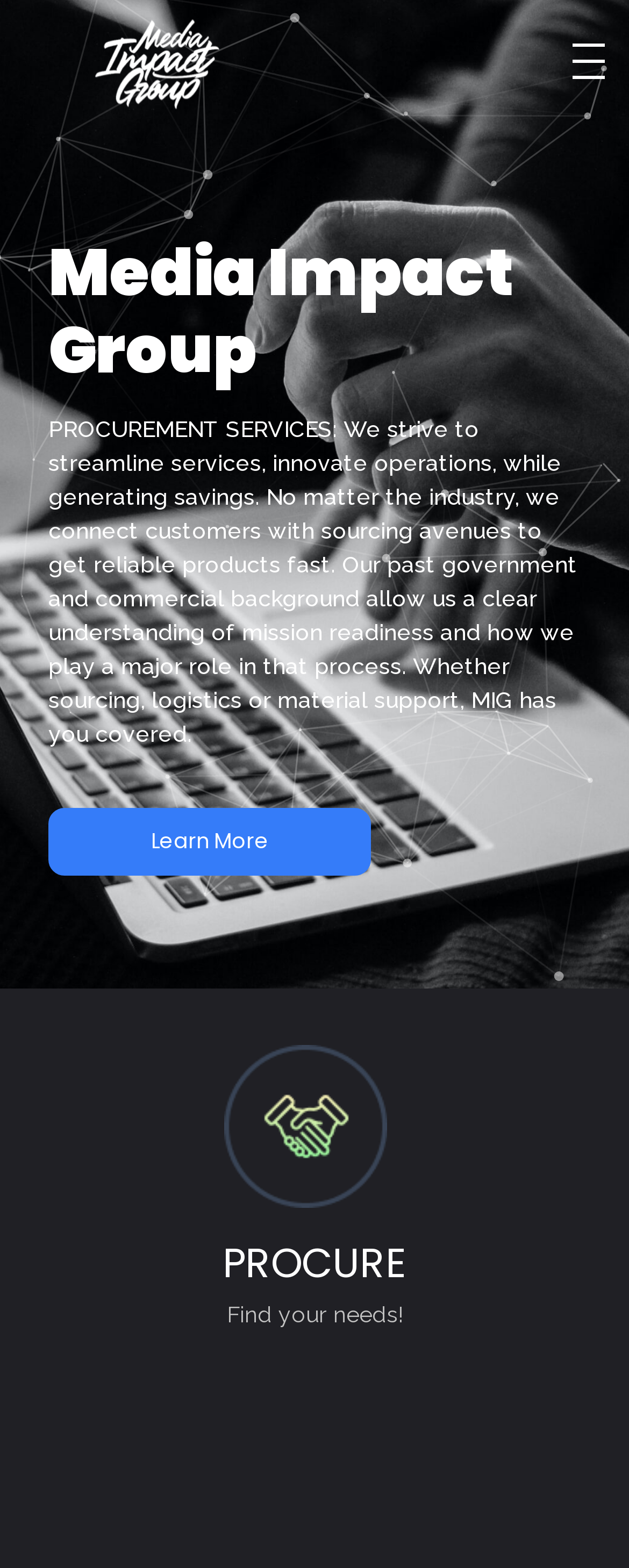What is the main service provided by Media Impact Group?
By examining the image, provide a one-word or phrase answer.

Procurement services